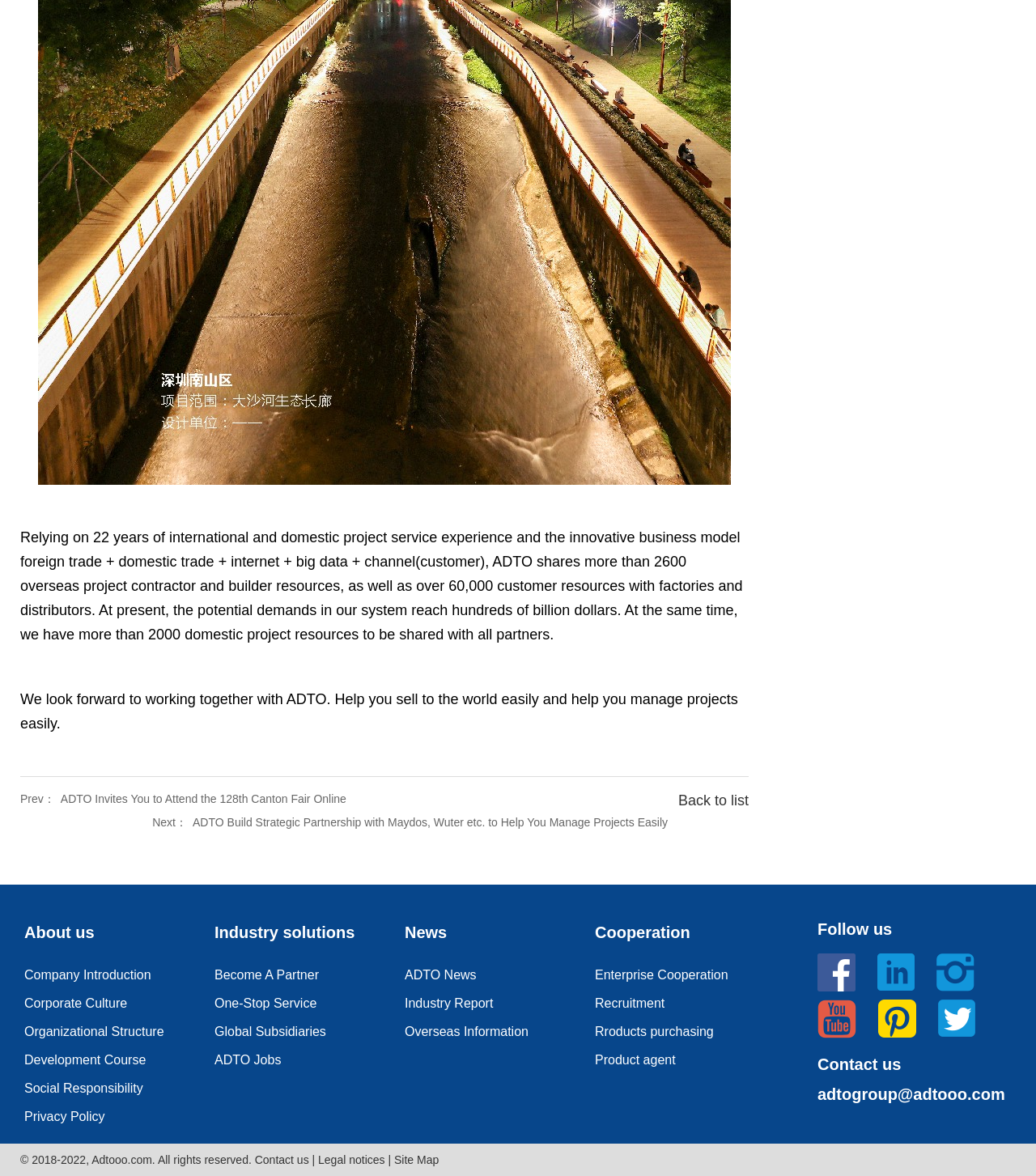Using the webpage screenshot, locate the HTML element that fits the following description and provide its bounding box: "Become A Partner".

[0.207, 0.823, 0.359, 0.836]